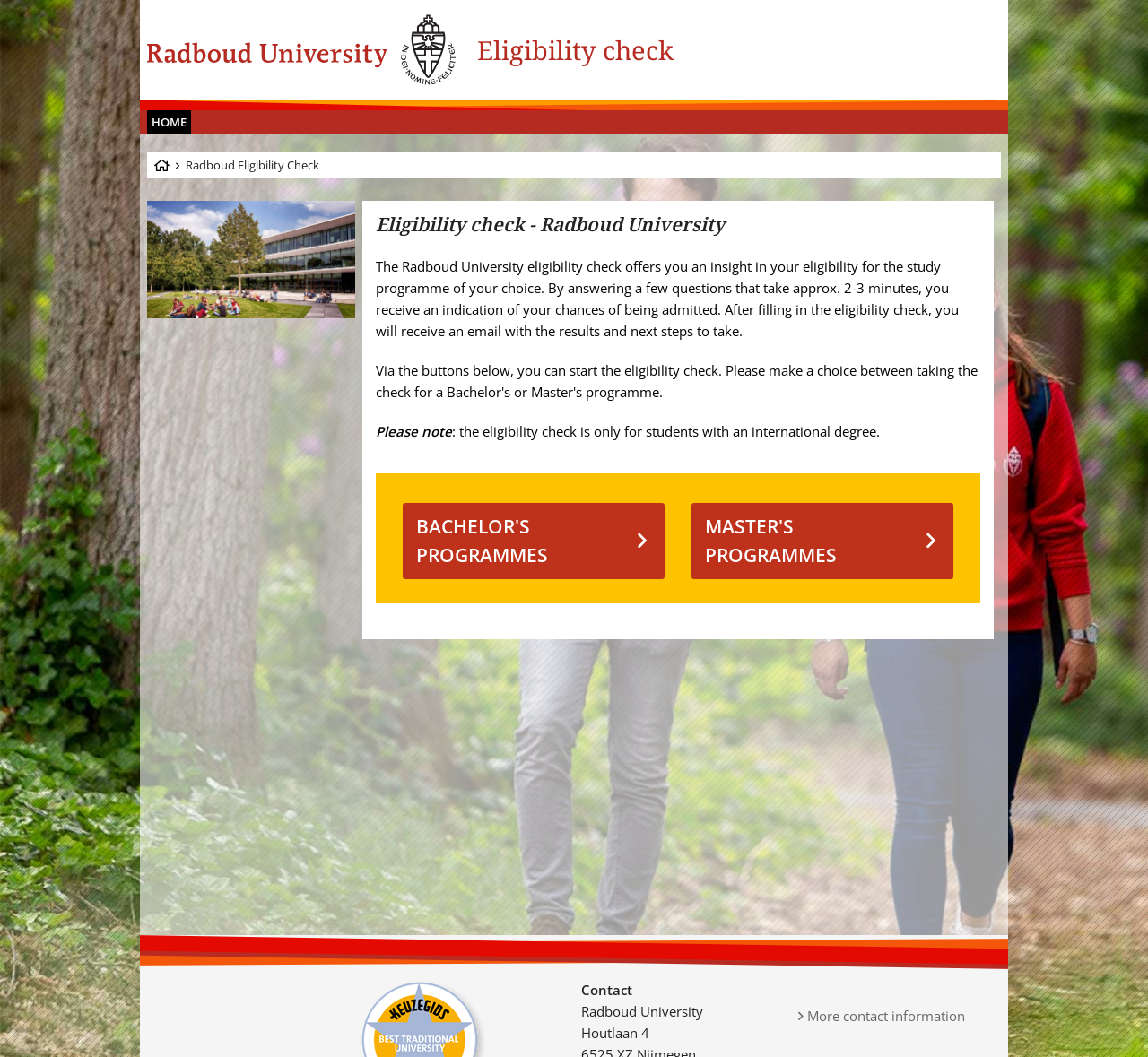Create a detailed narrative of the webpage’s visual and textual elements.

The webpage is titled "Radboud E-Check" and features a prominent image at the top left corner. Below the image, there is a static text "Eligibility check" followed by two links, "HOME" and "Radboud Eligibility Check", positioned side by side. 

Another image is placed below these links, and to its right, there is a main section that occupies most of the page. This section contains a heading "Eligibility check - Radboud University" at the top, followed by a paragraph of text that explains the purpose of the eligibility check and what users can expect from it. 

Below this paragraph, there is a note that specifies the eligibility check is only for students with an international degree. Underneath, there is a group of elements, but no specific text or content is provided. 

At the bottom of the page, there is a section with contact information, including the text "Contact", "Radboud University", and the address "Houtlaan 4". A link to "More contact information" is placed to the right of this section.